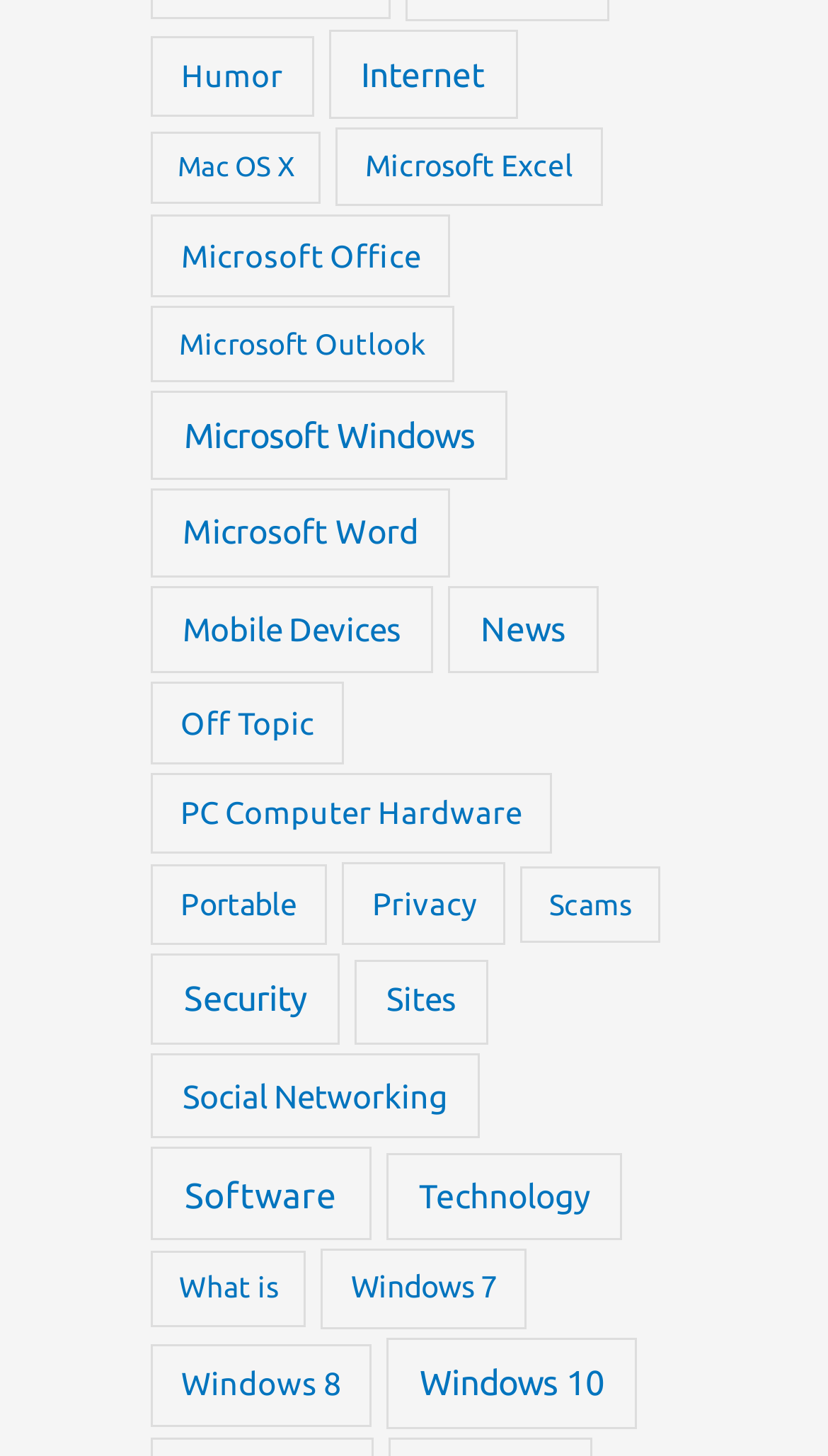Examine the image and give a thorough answer to the following question:
What is the category with the most items?

I compared the number of items for each category and found that 'Software' has the most items, with 776 items listed.